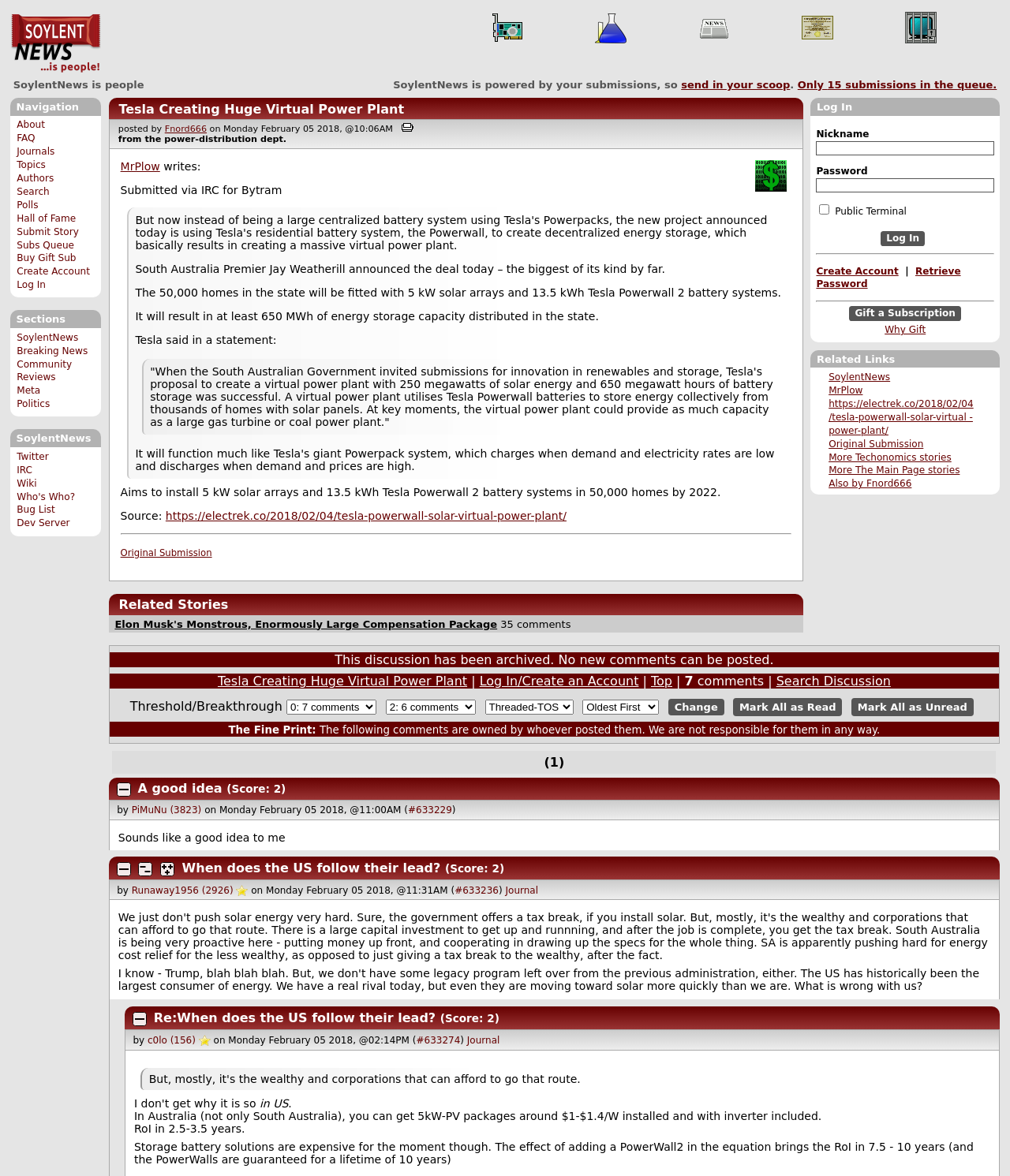Describe all the visual and textual components of the webpage comprehensively.

This webpage is about an article titled "Tesla Creating Huge Virtual Power Plant" related to Techonomics and The Main Page. At the top, there is a navigation menu with links to various sections, including Hardware, Science, News, Career & Education, and Digital Liberty, each accompanied by an image. Below this menu, there is a heading "SoylentNews is people" followed by a brief description of the website and a call to action to submit news stories.

On the left side, there is a navigation panel with links to different sections, including About, FAQ, Journals, Topics, Authors, Search, Polls, Hall of Fame, Submit Story, Subs Queue, Buy Gift Sub, Create Account, and Log In. Below this panel, there are links to various sections, including SoylentNews, Breaking News, Community Reviews, Meta, Politics, Twitter, IRC, Wiki, Who's Who?, Bug List, and Dev Server.

In the main content area, there is a heading "Tesla Creating Huge Virtual Power Plant" followed by the article's title, author, and publication date. The article's content is not provided in the accessibility tree, but it is likely a news article about Tesla's virtual power plant.

On the right side, there is a log-in form with fields for nickname, password, and a checkbox for public terminal. Below the log-in form, there are links to create an account, retrieve a password, and gift a subscription. Further down, there are related links, including links to SoylentNews, MrPlow, and other articles related to Techonomics and The Main Page.

Overall, the webpage is a news article page with navigation menus, a log-in form, and related links.